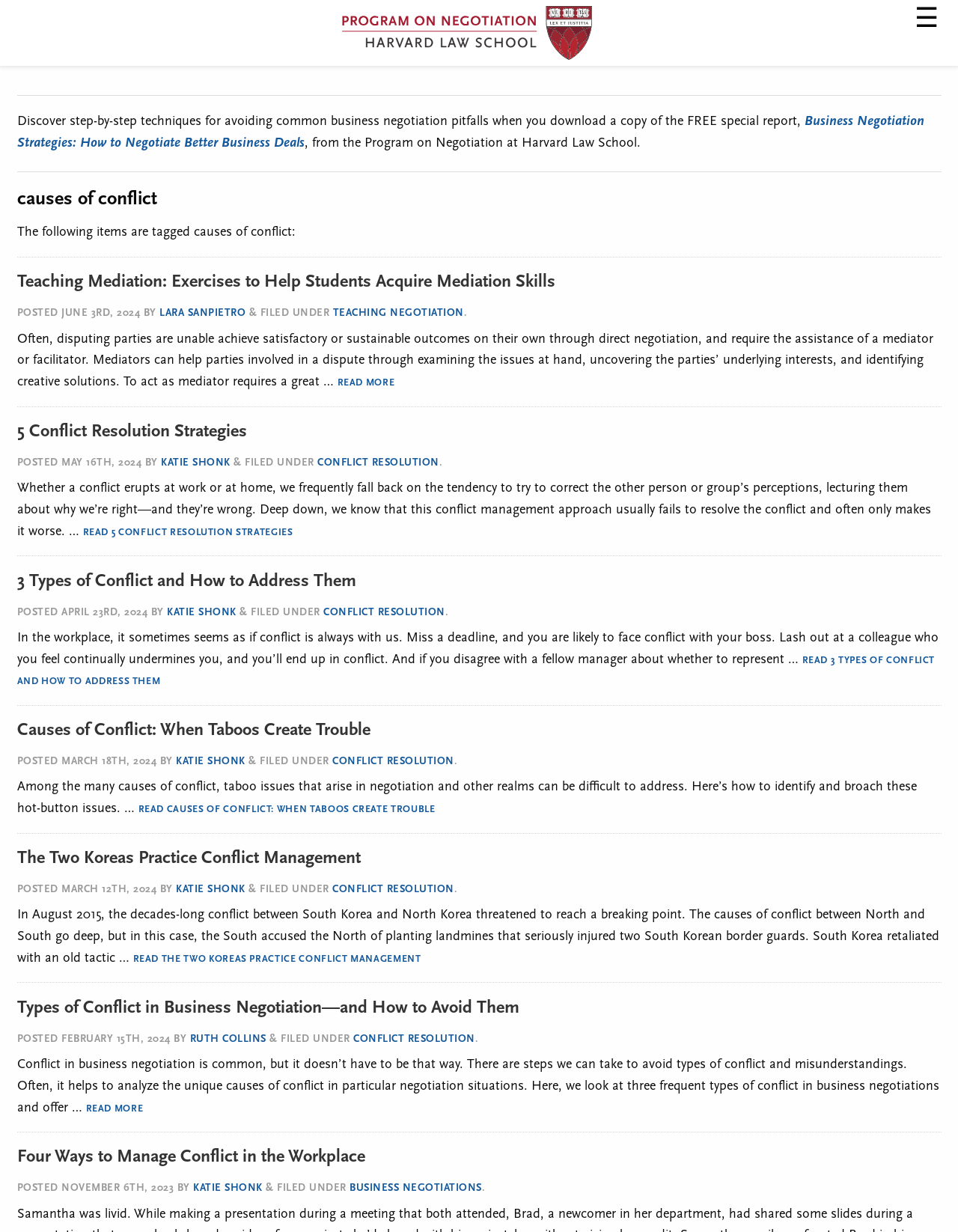Locate the bounding box coordinates of the area to click to fulfill this instruction: "Read 5 Conflict Resolution Strategies". The bounding box should be presented as four float numbers between 0 and 1, in the order [left, top, right, bottom].

[0.086, 0.428, 0.306, 0.436]